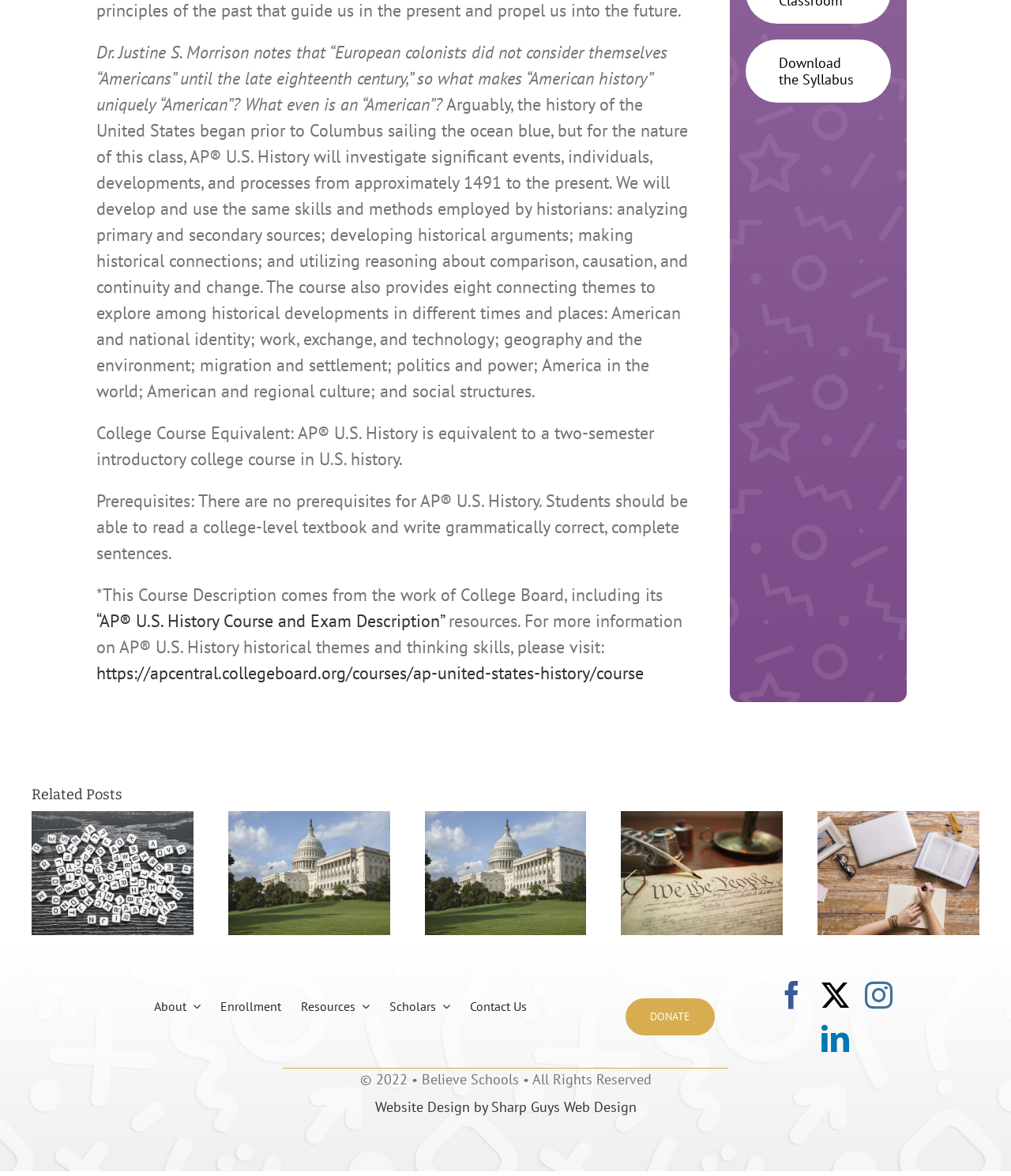From the screenshot, find the bounding box of the UI element matching this description: "Enrollment". Supply the bounding box coordinates in the form [left, top, right, bottom], each a float between 0 and 1.

[0.218, 0.834, 0.278, 0.877]